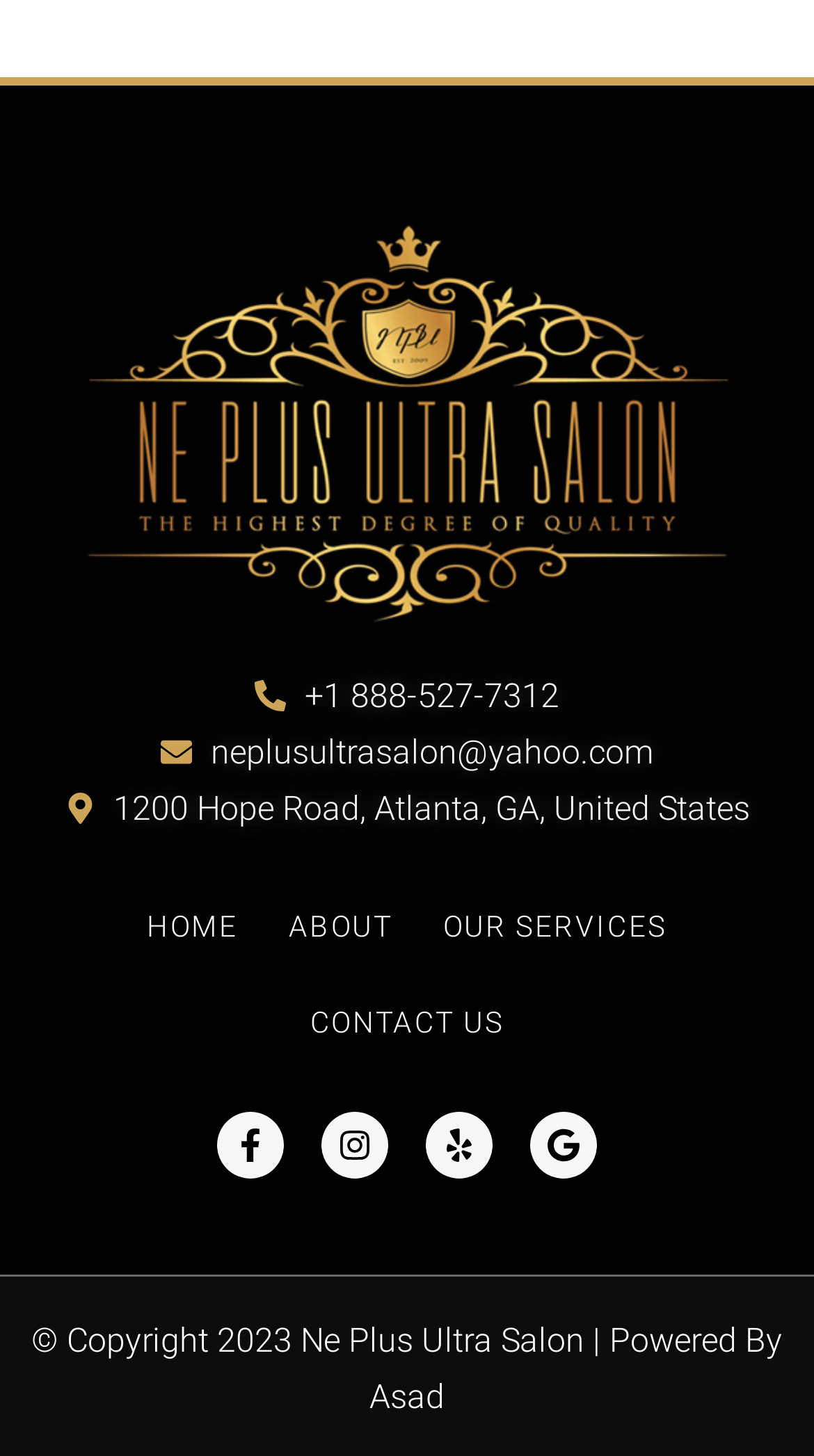What is the email address of Ne Plus Ultra Salon?
Refer to the screenshot and respond with a concise word or phrase.

neplusultrasalon@yahoo.com